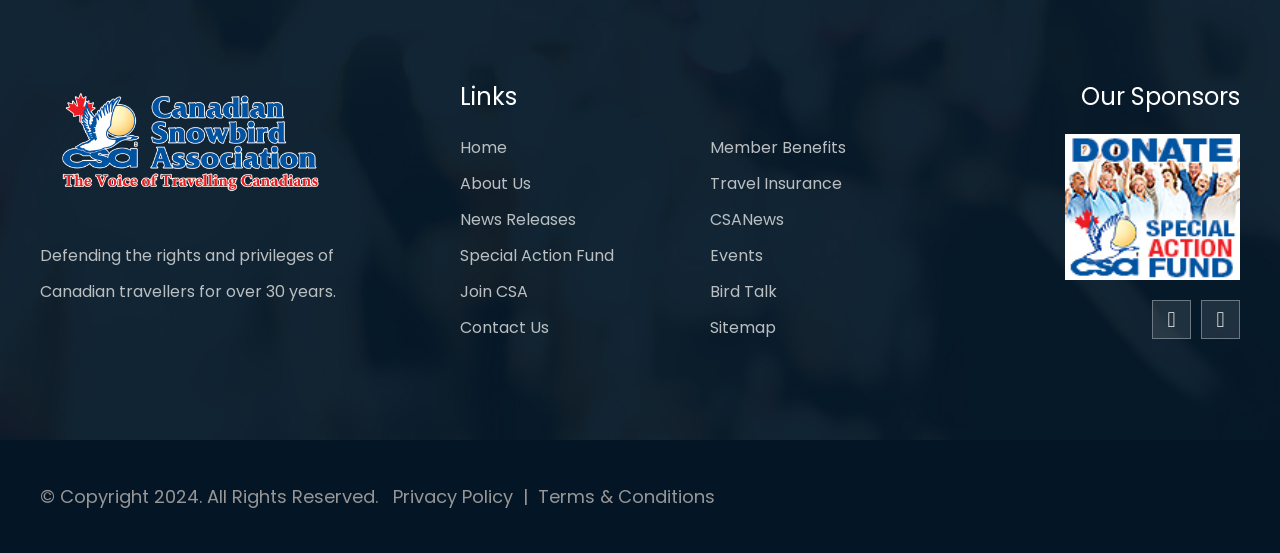Show the bounding box coordinates for the HTML element described as: "Terms & Conditions".

[0.42, 0.876, 0.559, 0.921]